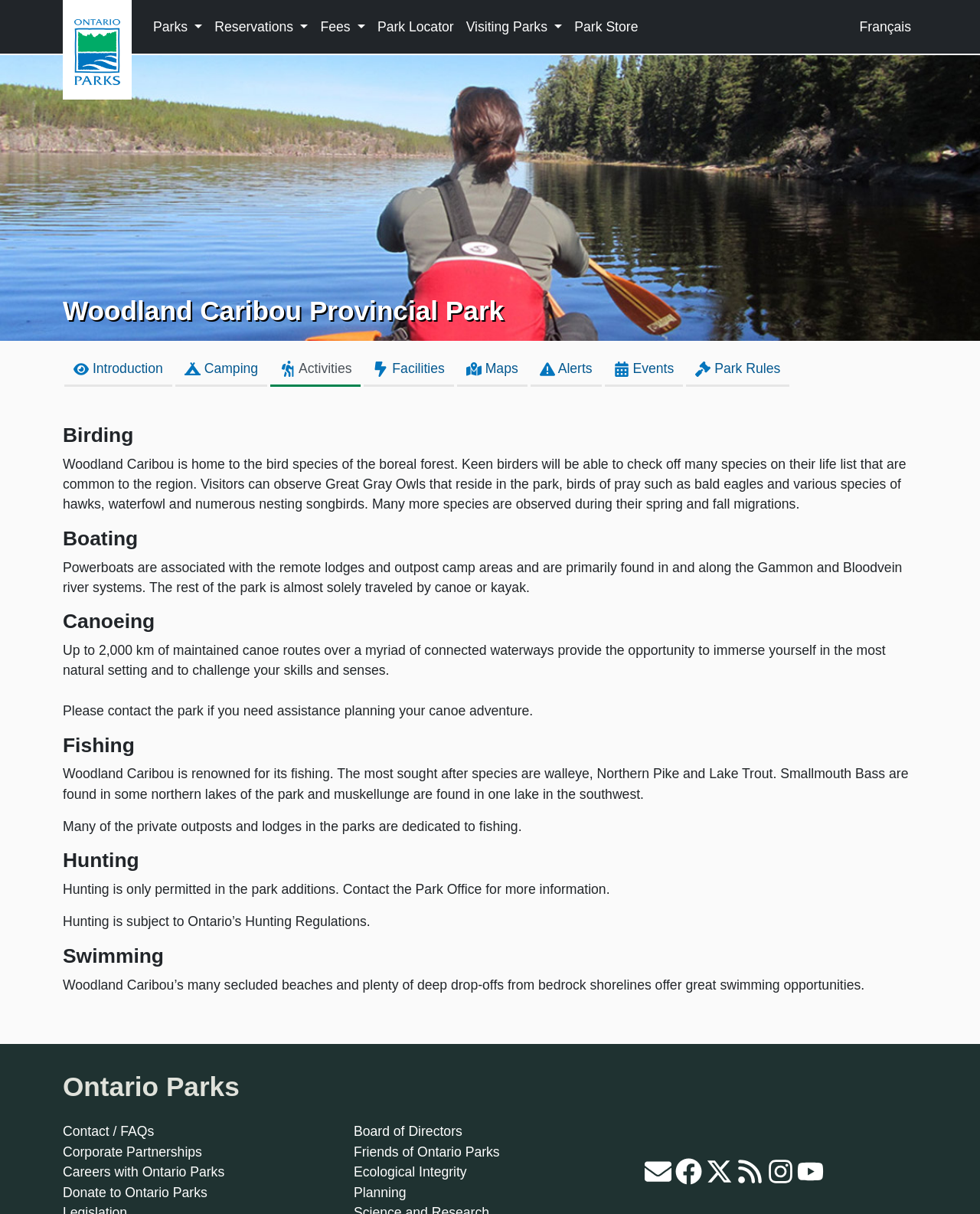Locate the bounding box coordinates of the clickable area needed to fulfill the instruction: "Click on the 'Activities' link".

[0.276, 0.29, 0.368, 0.319]